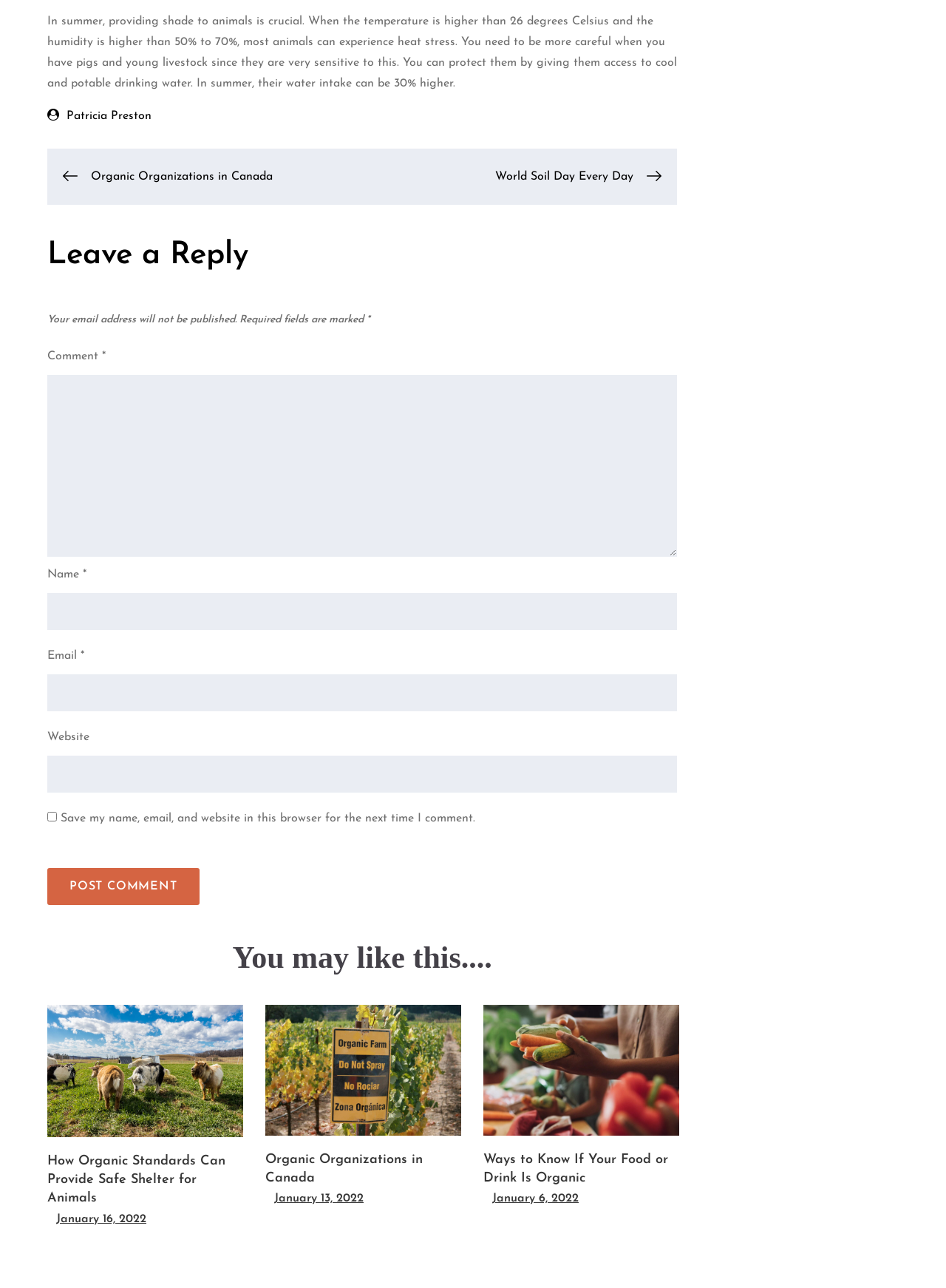Determine the bounding box coordinates for the area that needs to be clicked to fulfill this task: "Enter your name in the 'Name' field". The coordinates must be given as four float numbers between 0 and 1, i.e., [left, top, right, bottom].

[0.05, 0.46, 0.716, 0.489]